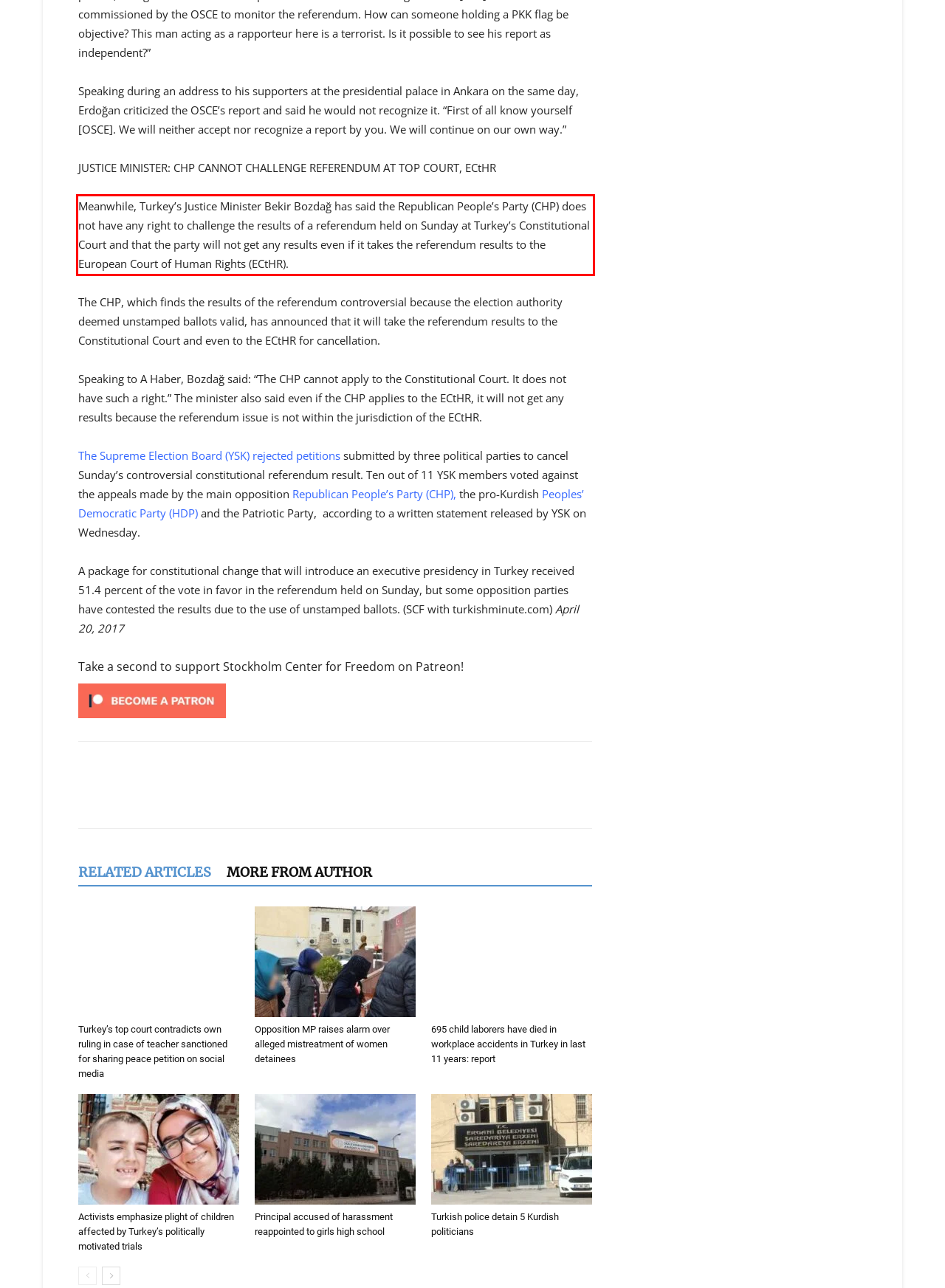Please analyze the provided webpage screenshot and perform OCR to extract the text content from the red rectangle bounding box.

Meanwhile, Turkey’s Justice Minister Bekir Bozdağ has said the Republican People’s Party (CHP) does not have any right to challenge the results of a referendum held on Sunday at Turkey’s Constitutional Court and that the party will not get any results even if it takes the referendum results to the European Court of Human Rights (ECtHR).